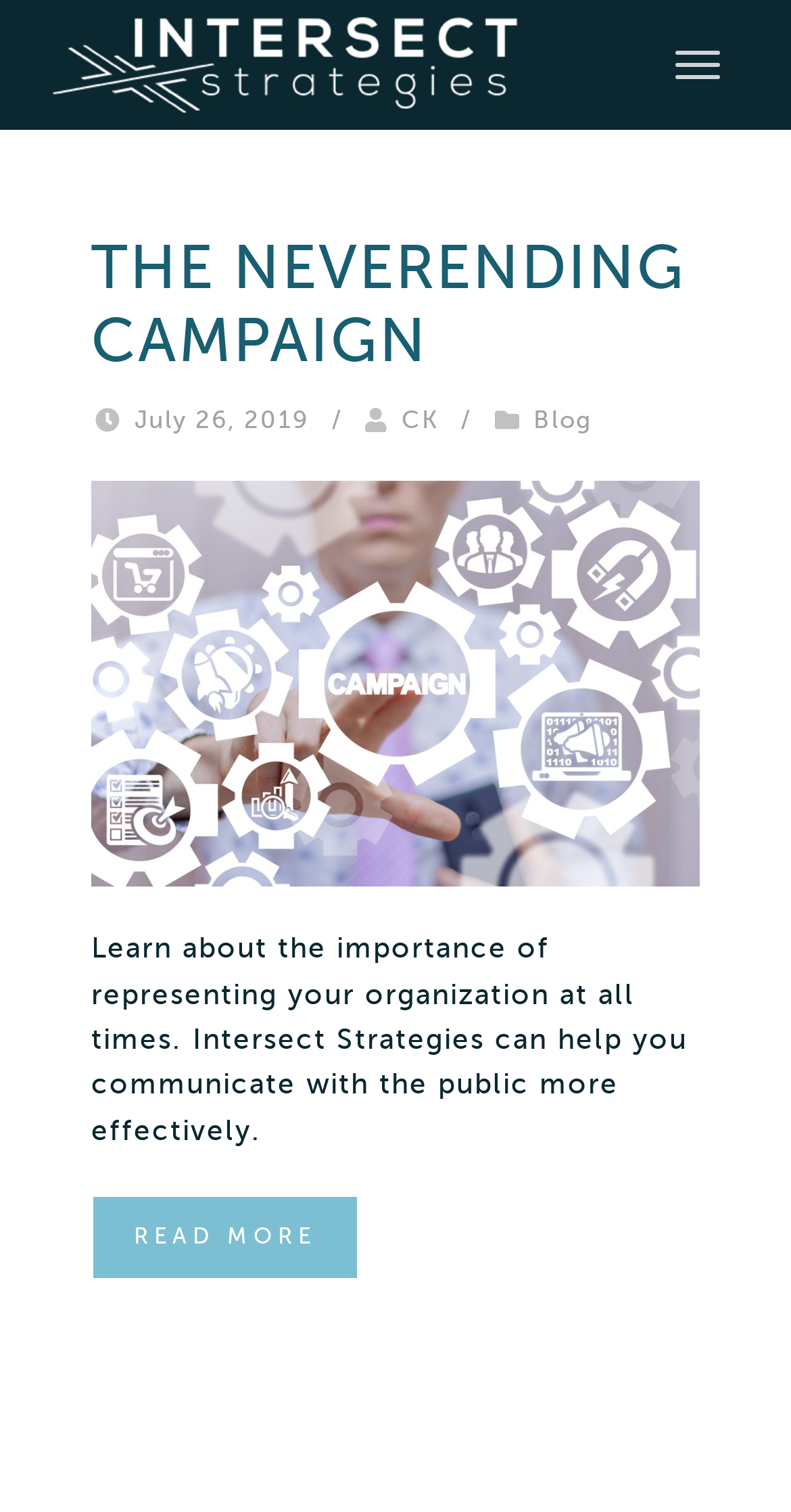What is the purpose of Intersect Strategies?
Using the image as a reference, answer the question in detail.

The purpose of Intersect Strategies can be inferred from the text in the article section, which mentions that Intersect Strategies can help organizations communicate with the public more effectively.